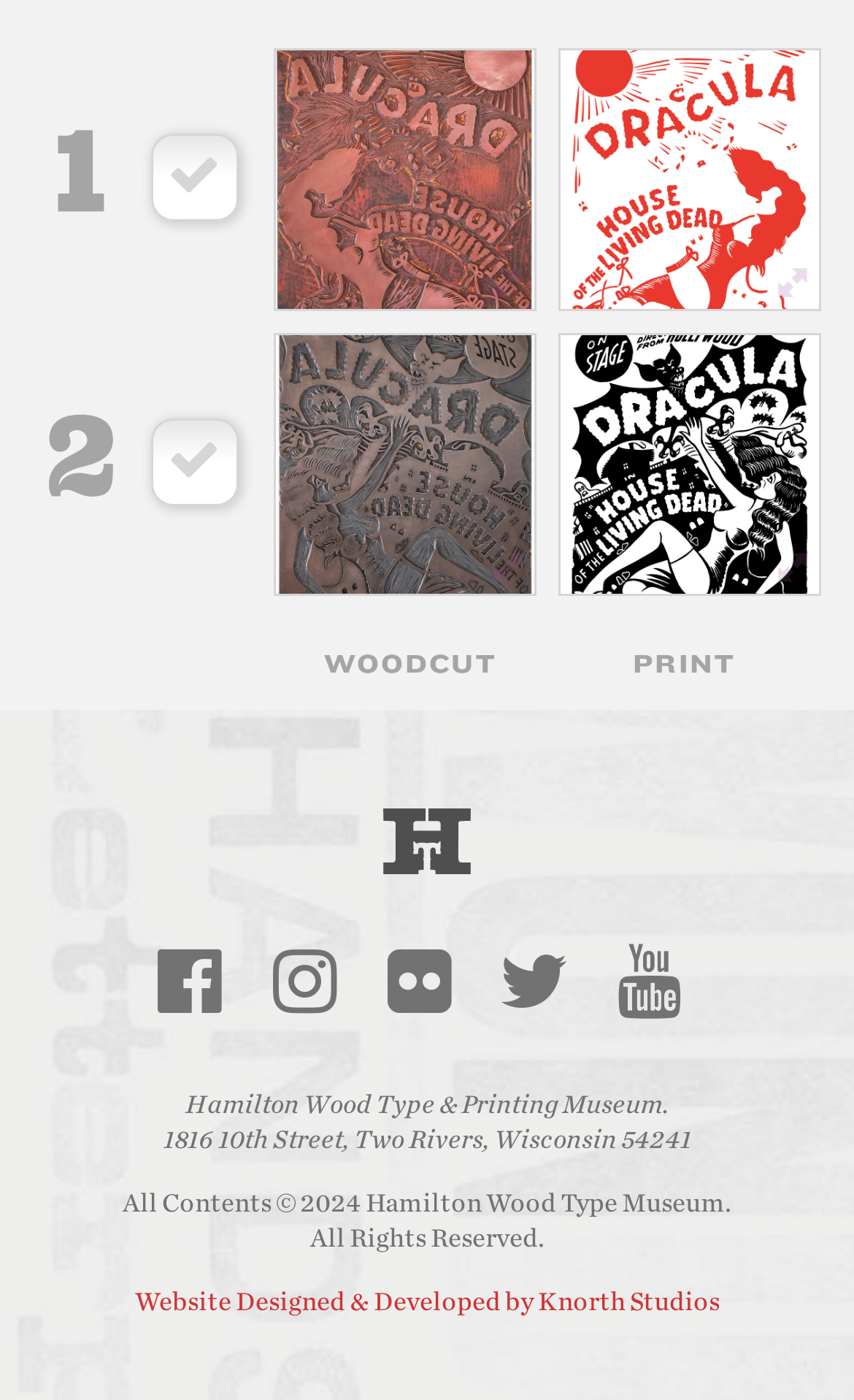How many zoom links are there?
Answer the question with a detailed and thorough explanation.

I counted the number of links with the text 'zoom' and found four instances, each with a corresponding image.